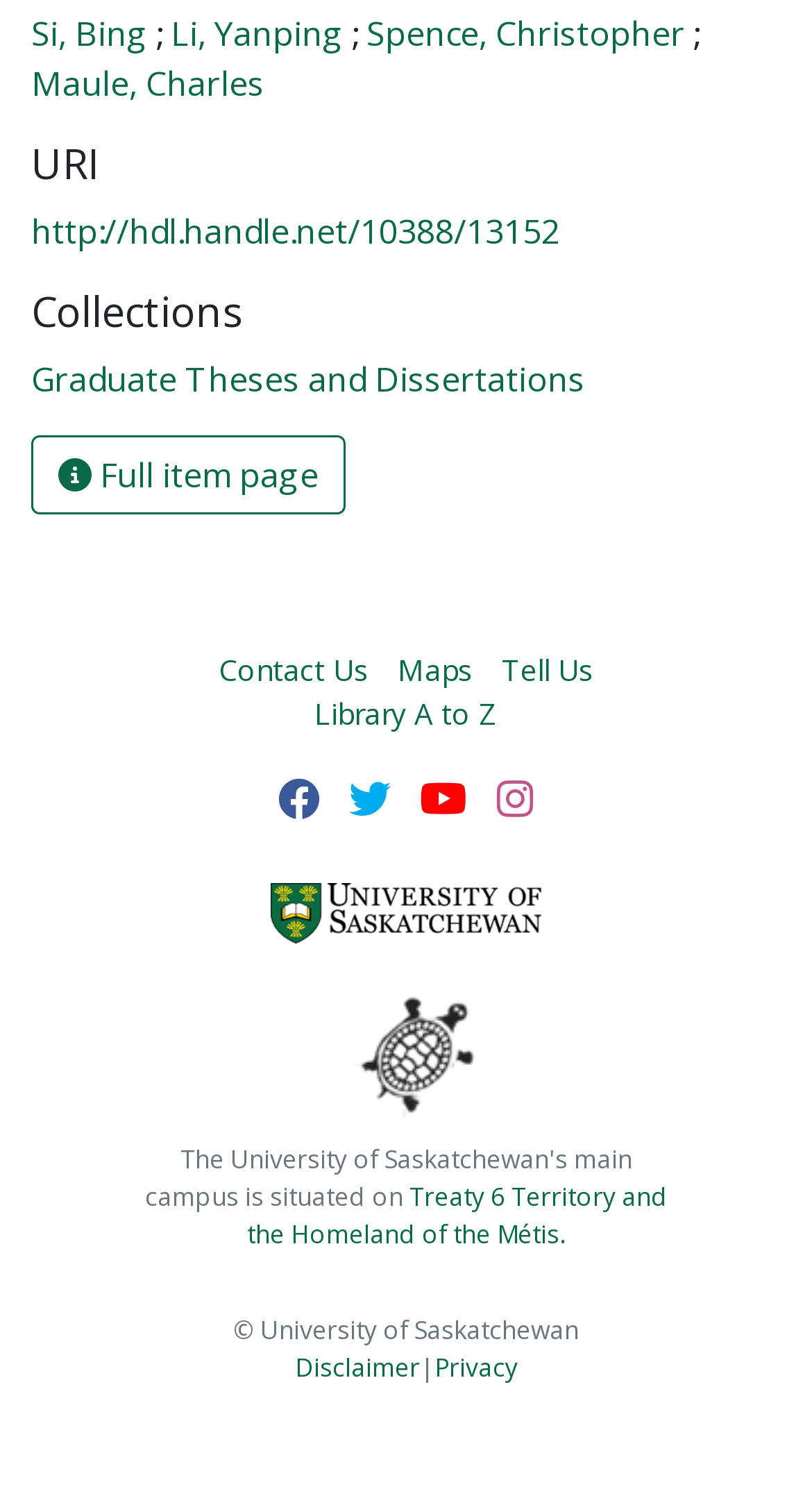Show the bounding box coordinates for the element that needs to be clicked to execute the following instruction: "browse medicinal herbs". Provide the coordinates in the form of four float numbers between 0 and 1, i.e., [left, top, right, bottom].

None